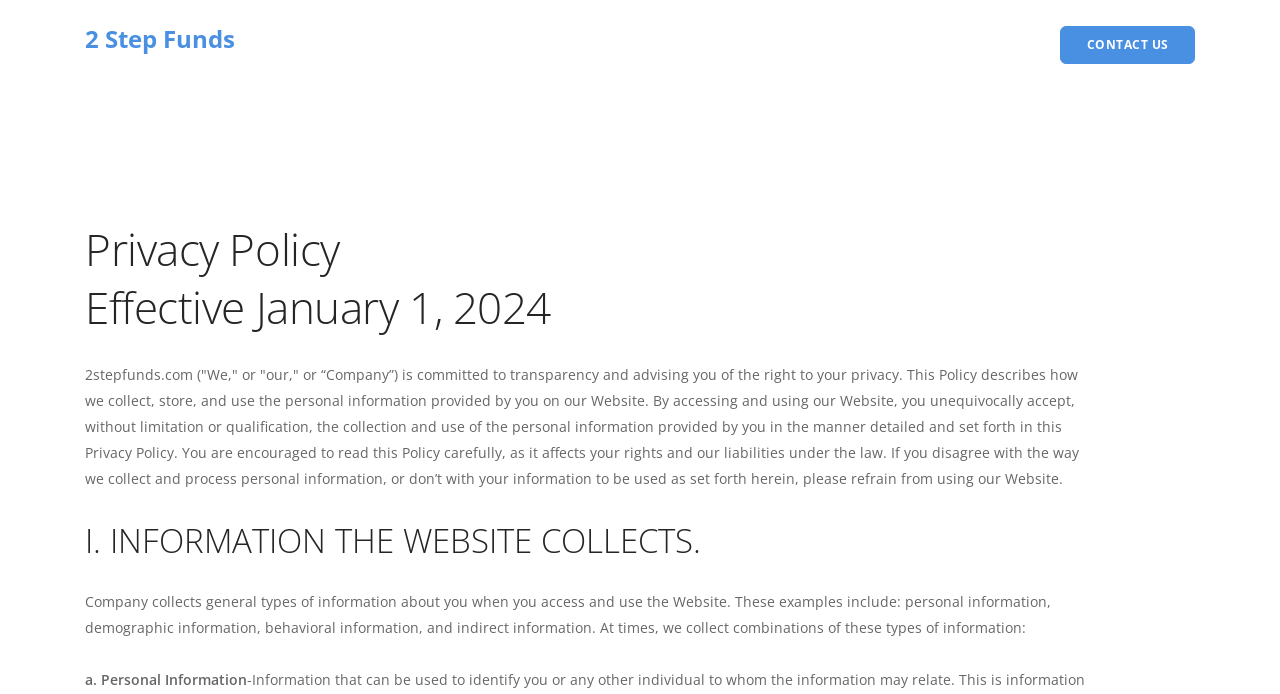Locate the bounding box of the user interface element based on this description: "CONTACT US".

[0.828, 0.037, 0.934, 0.092]